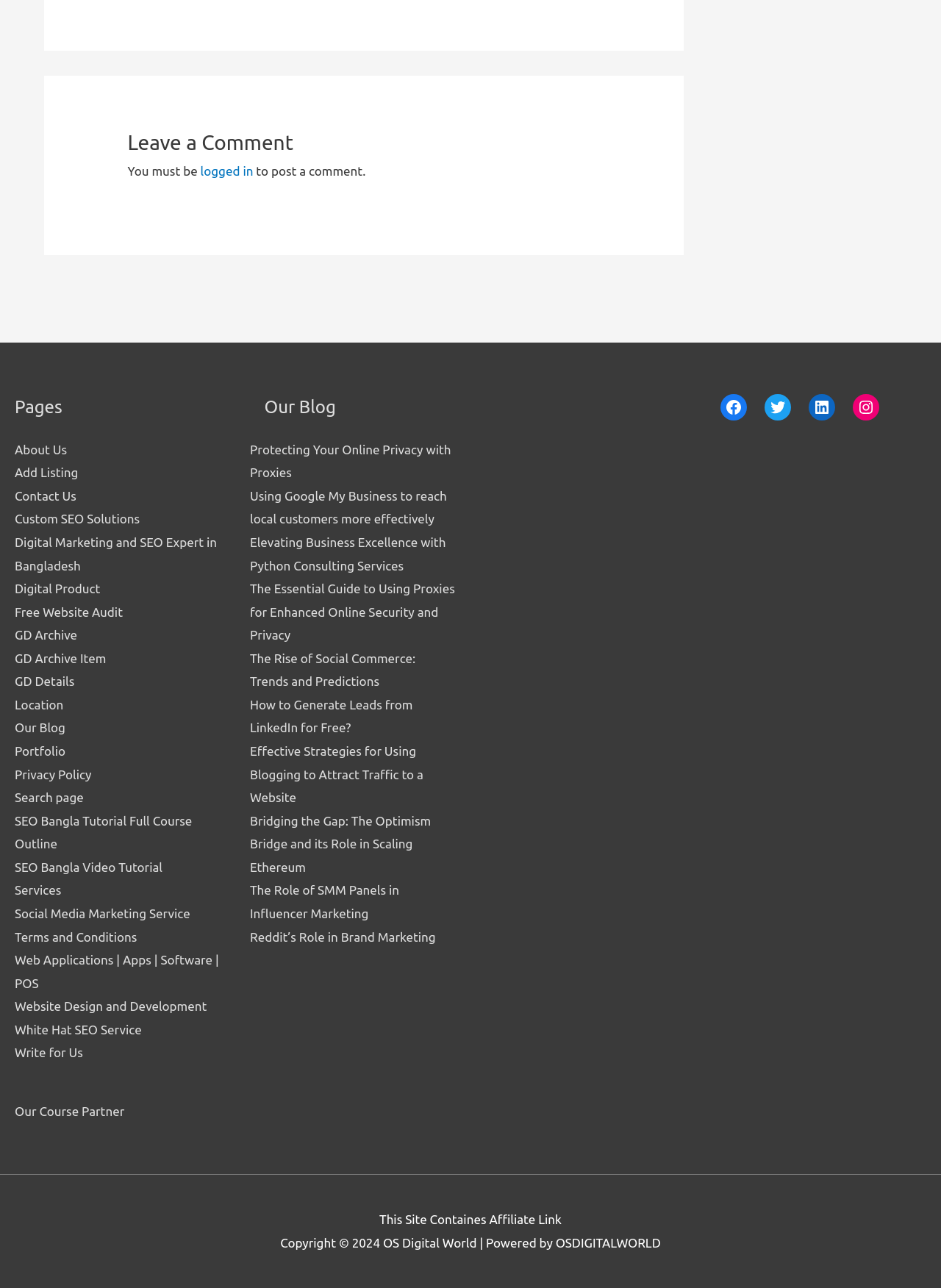Please specify the bounding box coordinates of the clickable region to carry out the following instruction: "Visit Paperblog". The coordinates should be four float numbers between 0 and 1, in the format [left, top, right, bottom].

[0.516, 0.387, 0.734, 0.398]